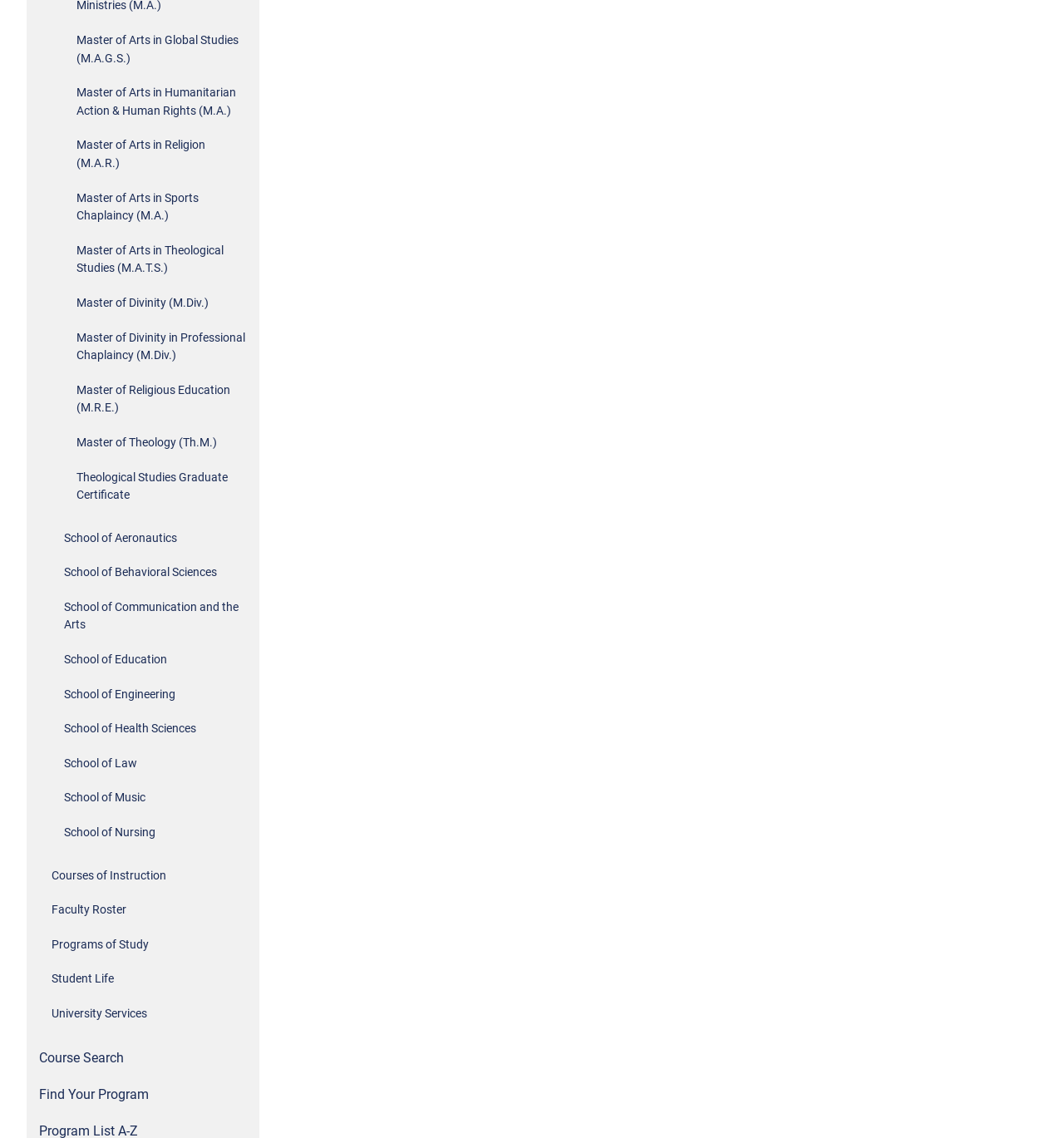Provide the bounding box coordinates of the section that needs to be clicked to accomplish the following instruction: "Search for courses."

[0.033, 0.917, 0.236, 0.942]